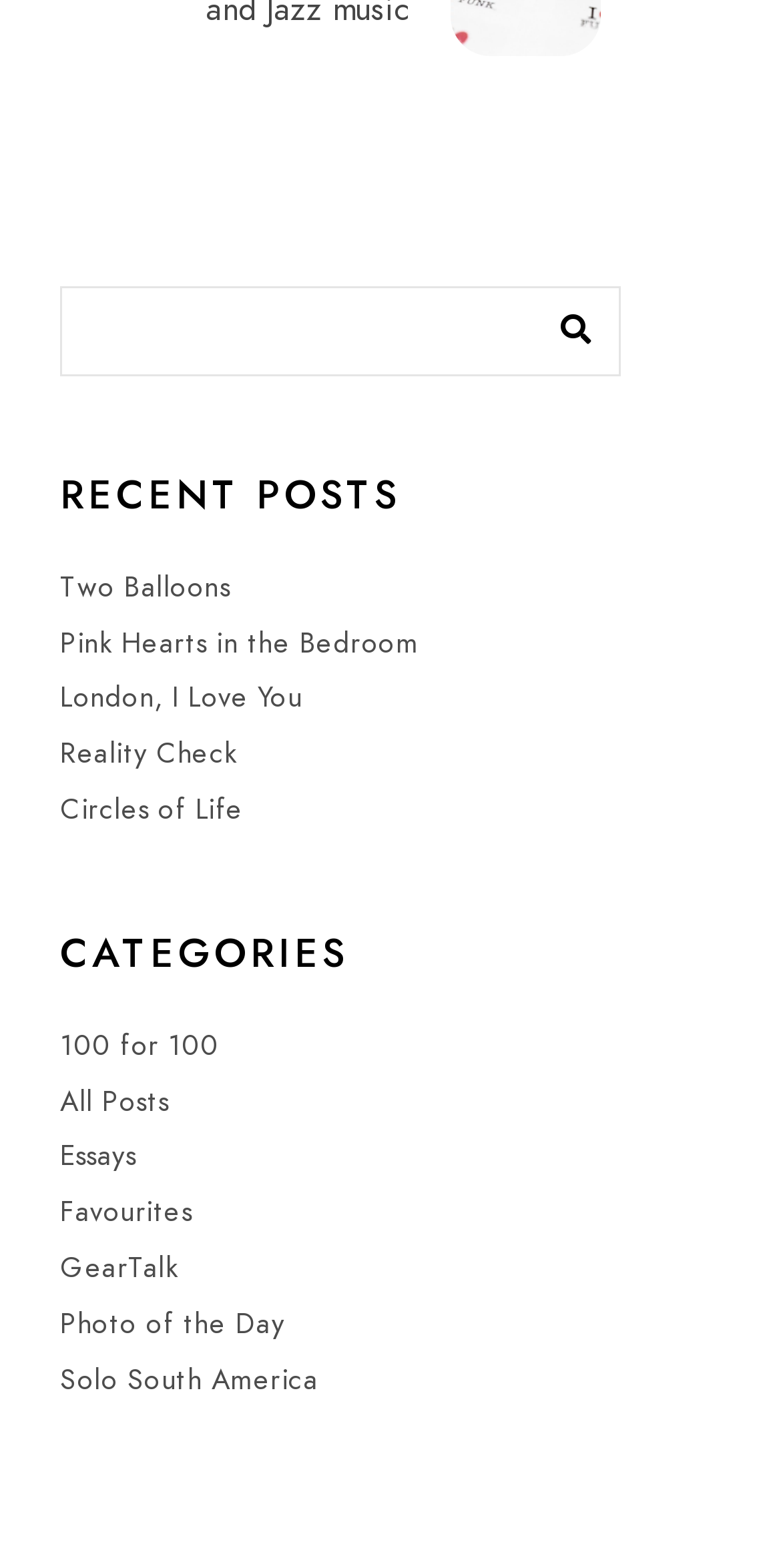Locate the bounding box coordinates of the clickable part needed for the task: "Visit the 'We Are Libertarians Podcast Network' page".

None